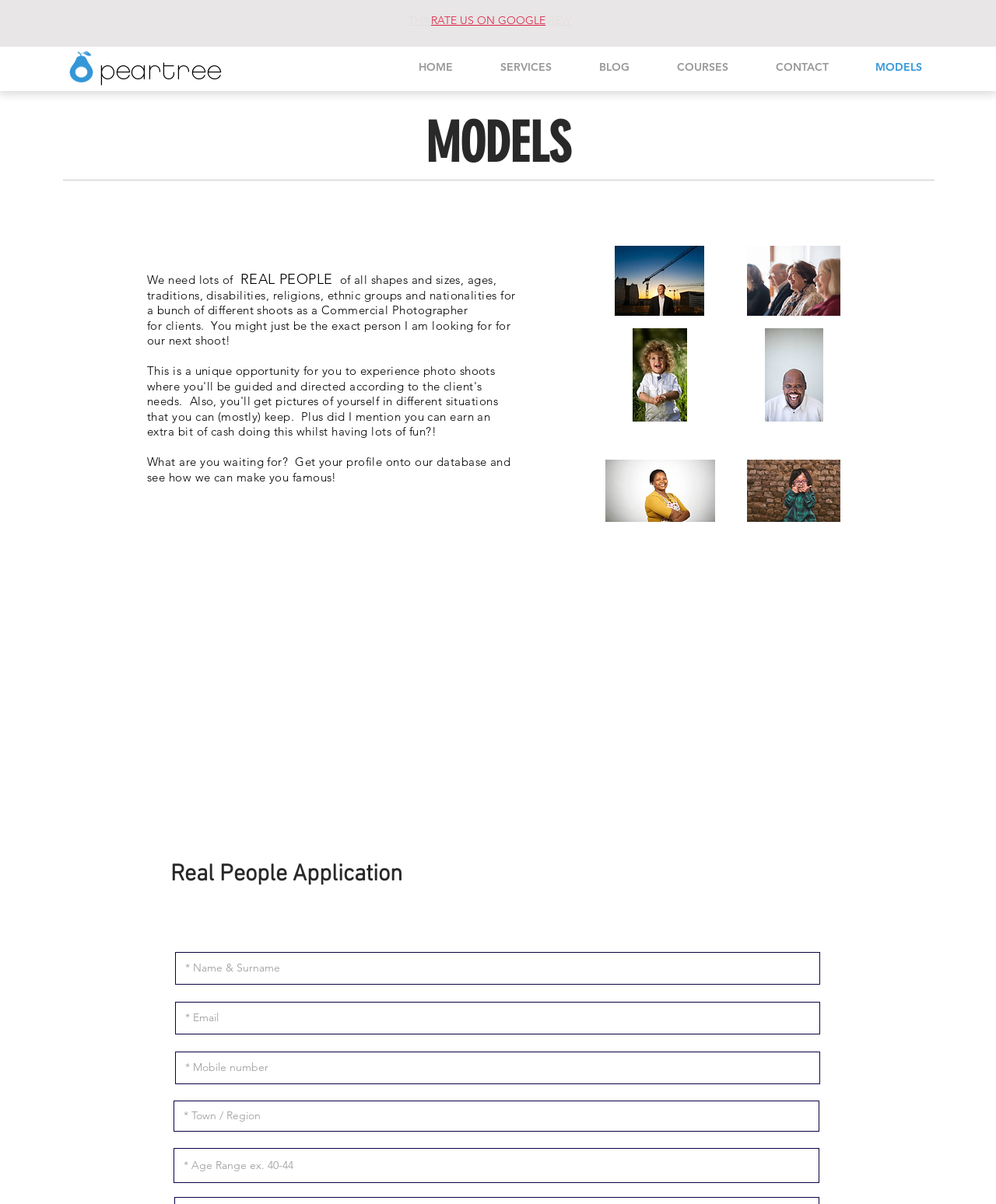Provide a thorough summary of the webpage.

The webpage is for Peartree Photography, a photography service based in Stellenbosch. At the top left, there is a logo of Peartree Photography, which is an image linked to the website's homepage. Next to the logo, there is a navigation menu with links to different sections of the website, including HOME, SERVICES, BLOG, COURSES, CONTACT, and MODELS.

Below the navigation menu, there is a slideshow region that spans the entire width of the page. Within this region, there is a heading that reads "MODELS" and a link to rate the business on Google.

The main content of the page is divided into two sections. On the left, there is a block of text that explains the need for real people of all shapes and sizes, ages, traditions, disabilities, religions, ethnic groups, and nationalities for various photography shoots. The text encourages readers to submit their profiles to be considered for future shoots.

On the right, there are several images of photographers, including ones with captions "Stellenbosch photographer", "photographer Stellenbosch", "photographer south africa", "Cape Town photographer", "CapeTown photographer", and "photographer southafrica". These images are arranged in a staggered layout, with some overlapping each other.

Below the images, there is a heading that reads "Real People Application" and a form with several text boxes to input personal information, including name, email, mobile number, town or region, and age range. The form requires input for all fields except the age range.

At the bottom of the page, there is an iframe containing a Wix FAQ section, which provides additional information about the website and its services.